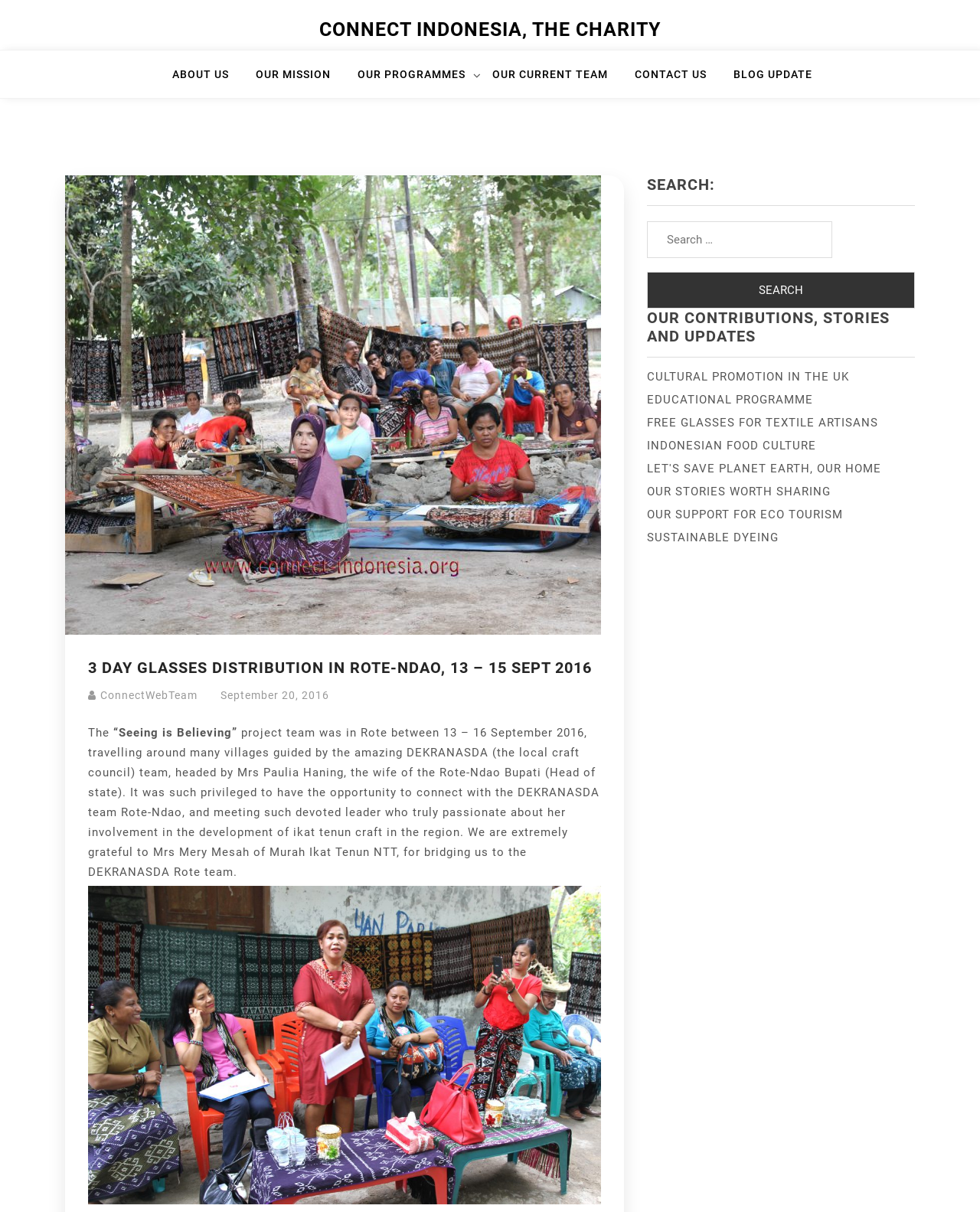What was the project team doing in Rote between 13-16 September 2016?
Can you provide a detailed and comprehensive answer to the question?

I found the answer by reading the paragraph of text that starts with 'The “Seeing is Believing” project team was in Rote between 13 – 16 September 2016...'. This paragraph describes the activities of the project team during that time period.